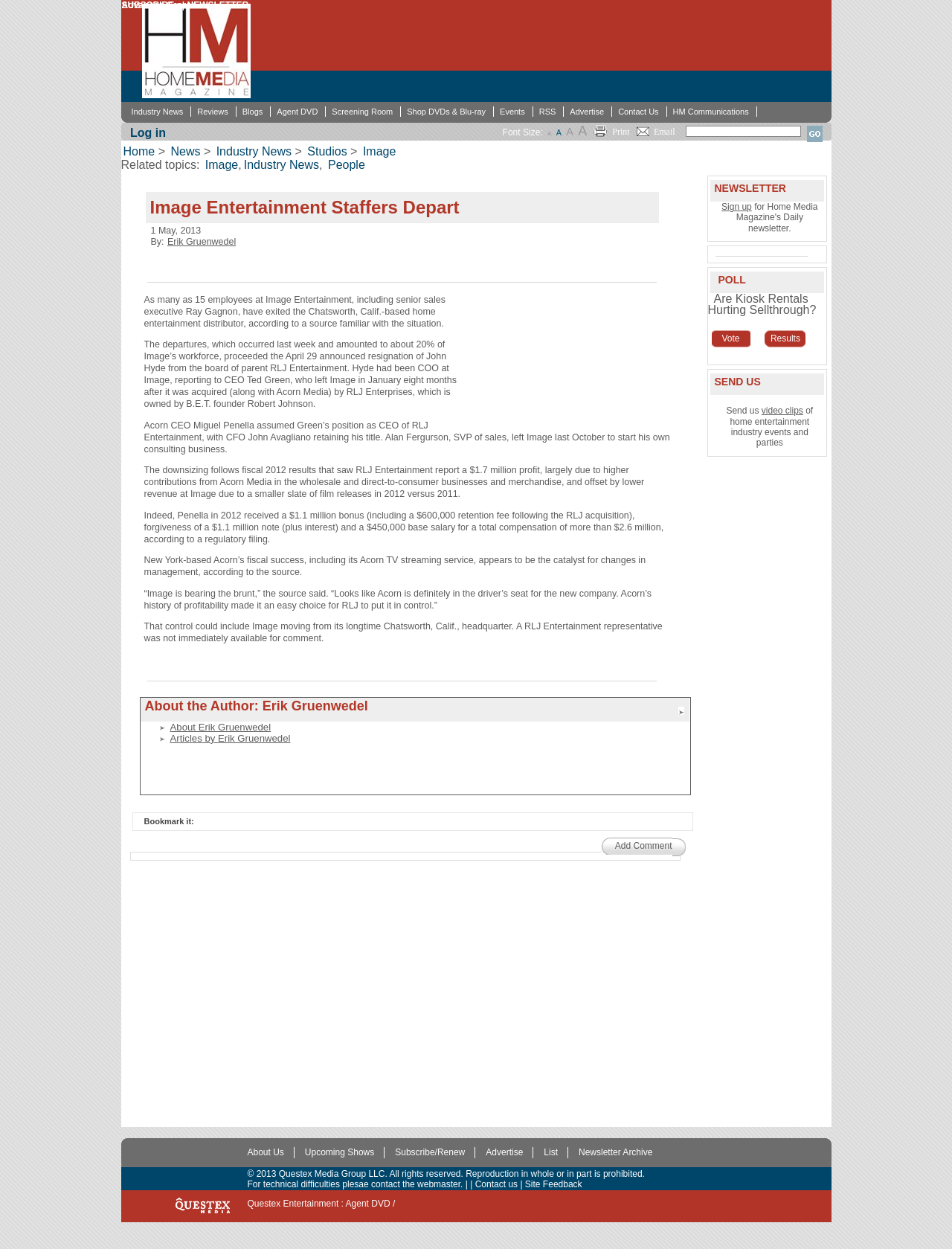Determine the coordinates of the bounding box for the clickable area needed to execute this instruction: "Log in".

[0.134, 0.101, 0.174, 0.111]